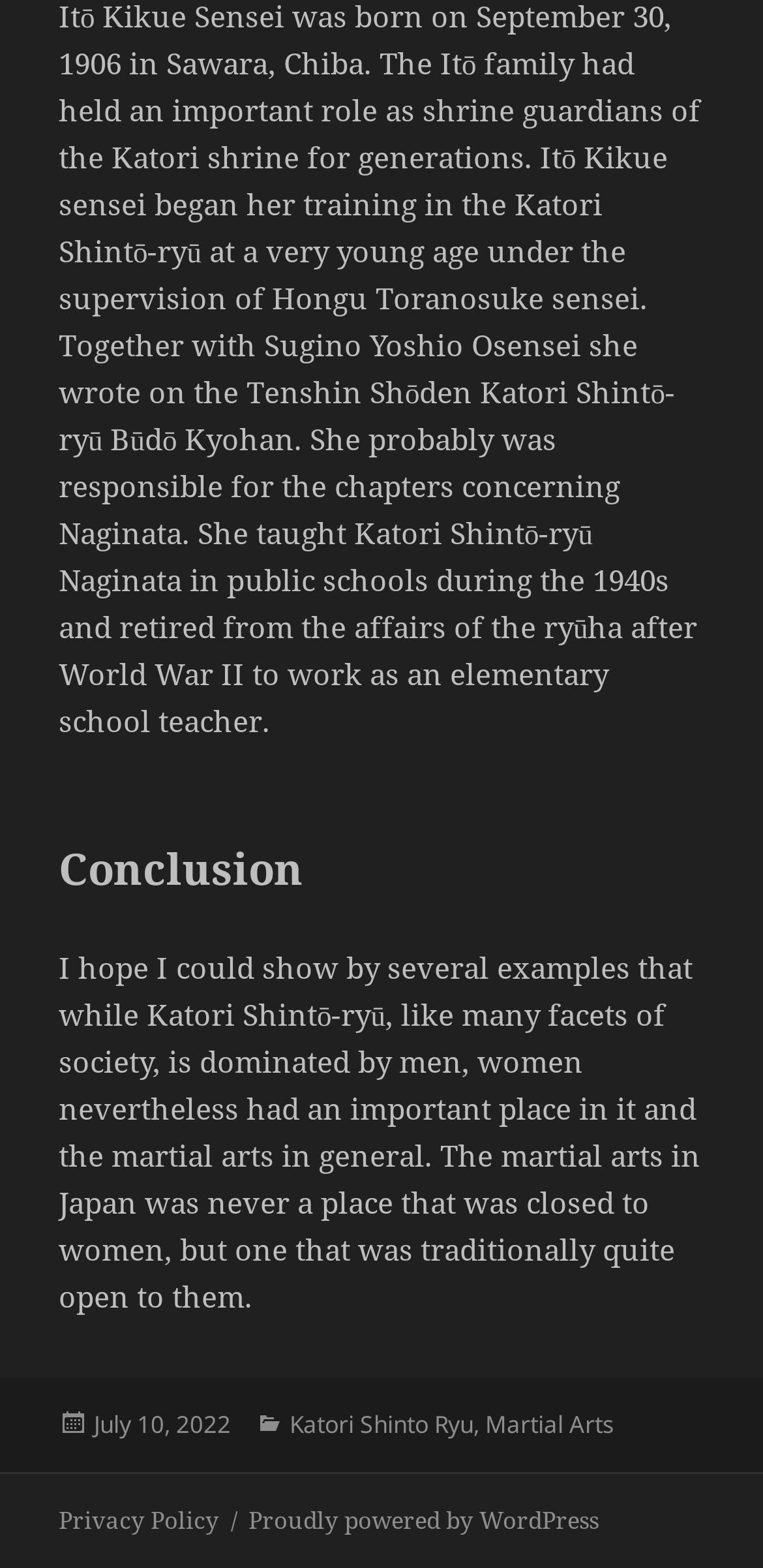Identify the bounding box coordinates for the UI element described as: "Katori Shinto Ryu".

[0.379, 0.897, 0.62, 0.92]